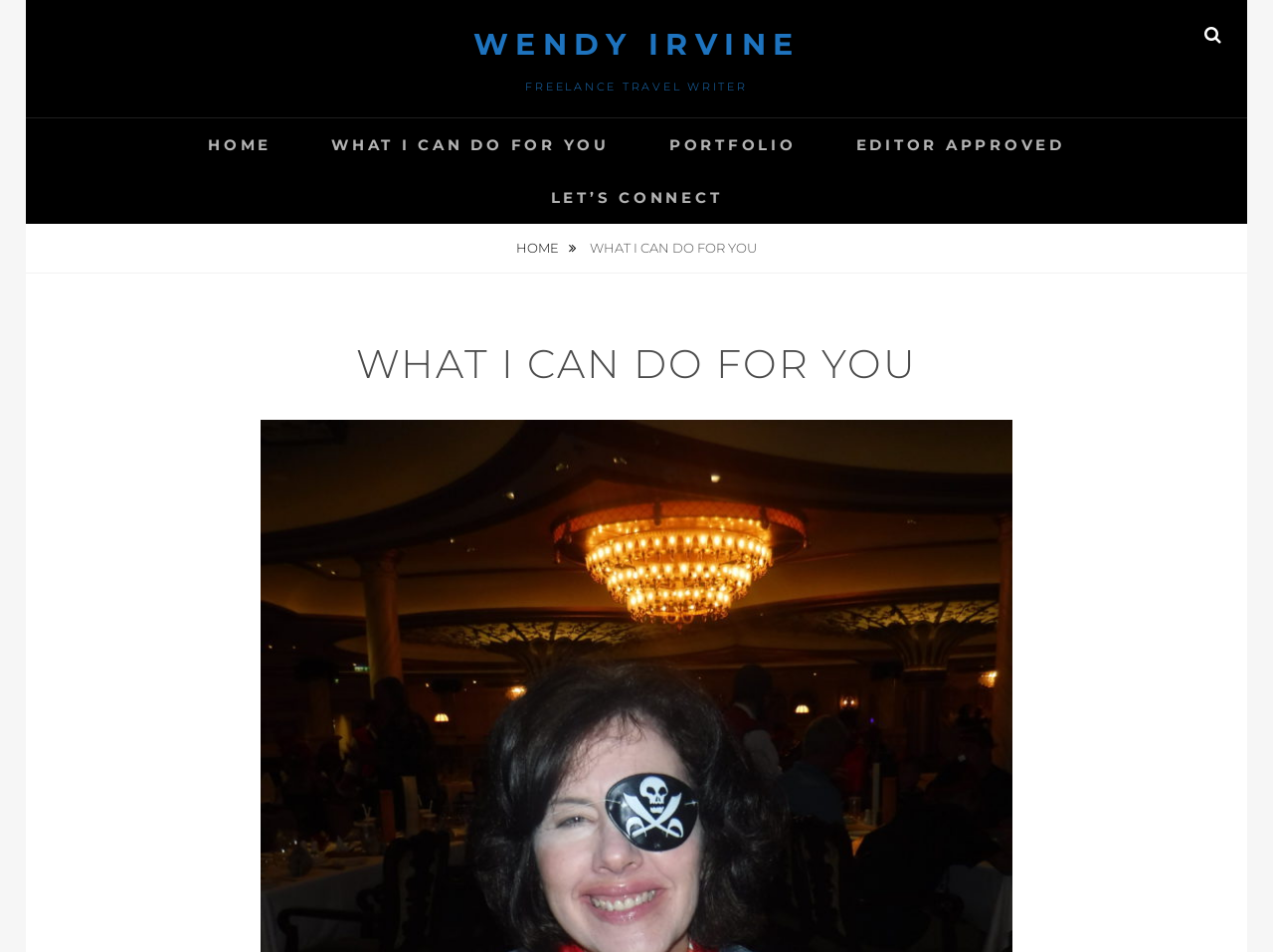From the given element description: "editor approved", find the bounding box for the UI element. Provide the coordinates as four float numbers between 0 and 1, in the order [left, top, right, bottom].

[0.65, 0.124, 0.858, 0.18]